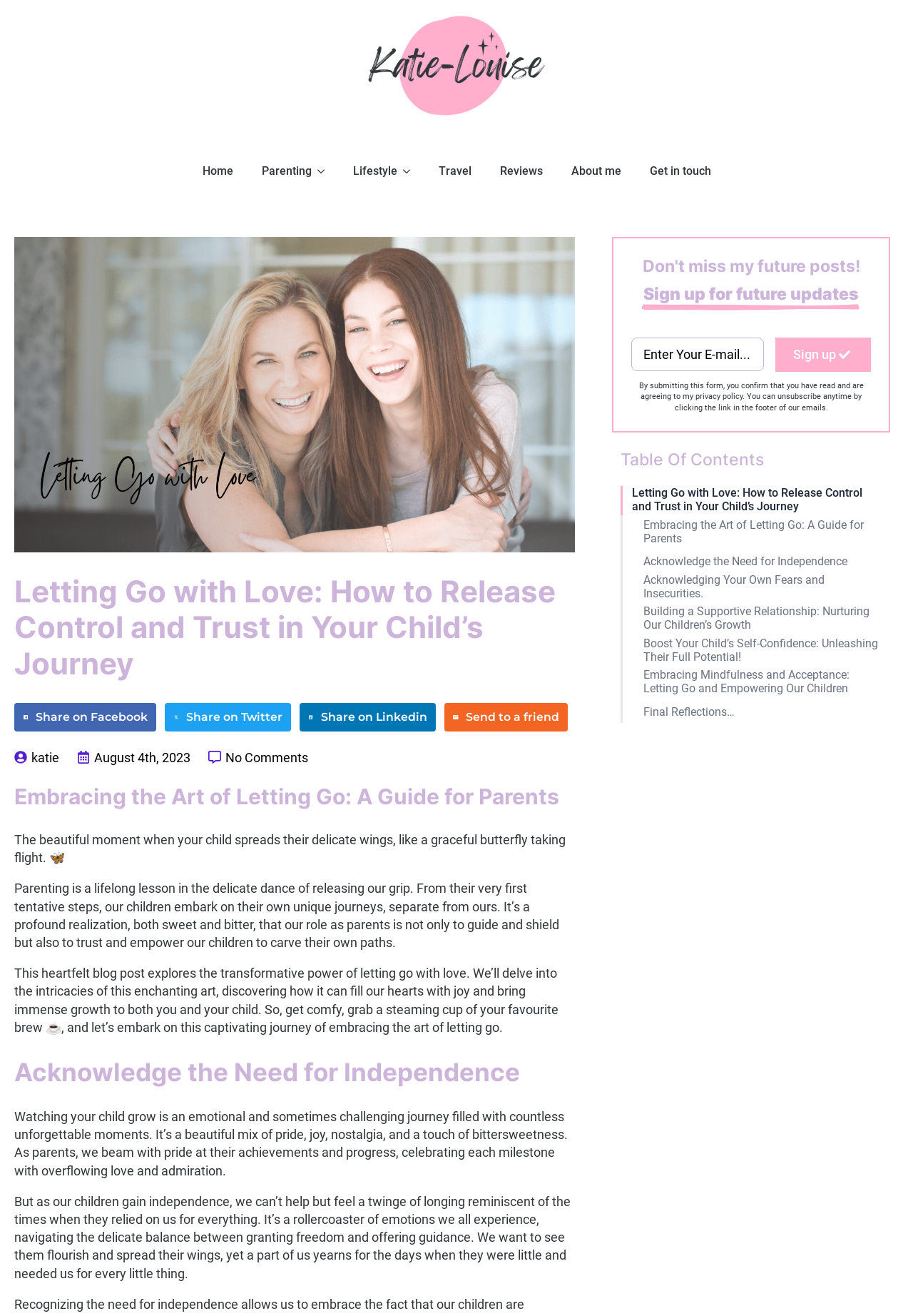Locate the UI element described by Get in touch and provide its bounding box coordinates. Use the format (top-left x, top-left y, bottom-right x, bottom-right y) with all values as floating point numbers between 0 and 1.

[0.696, 0.115, 0.794, 0.145]